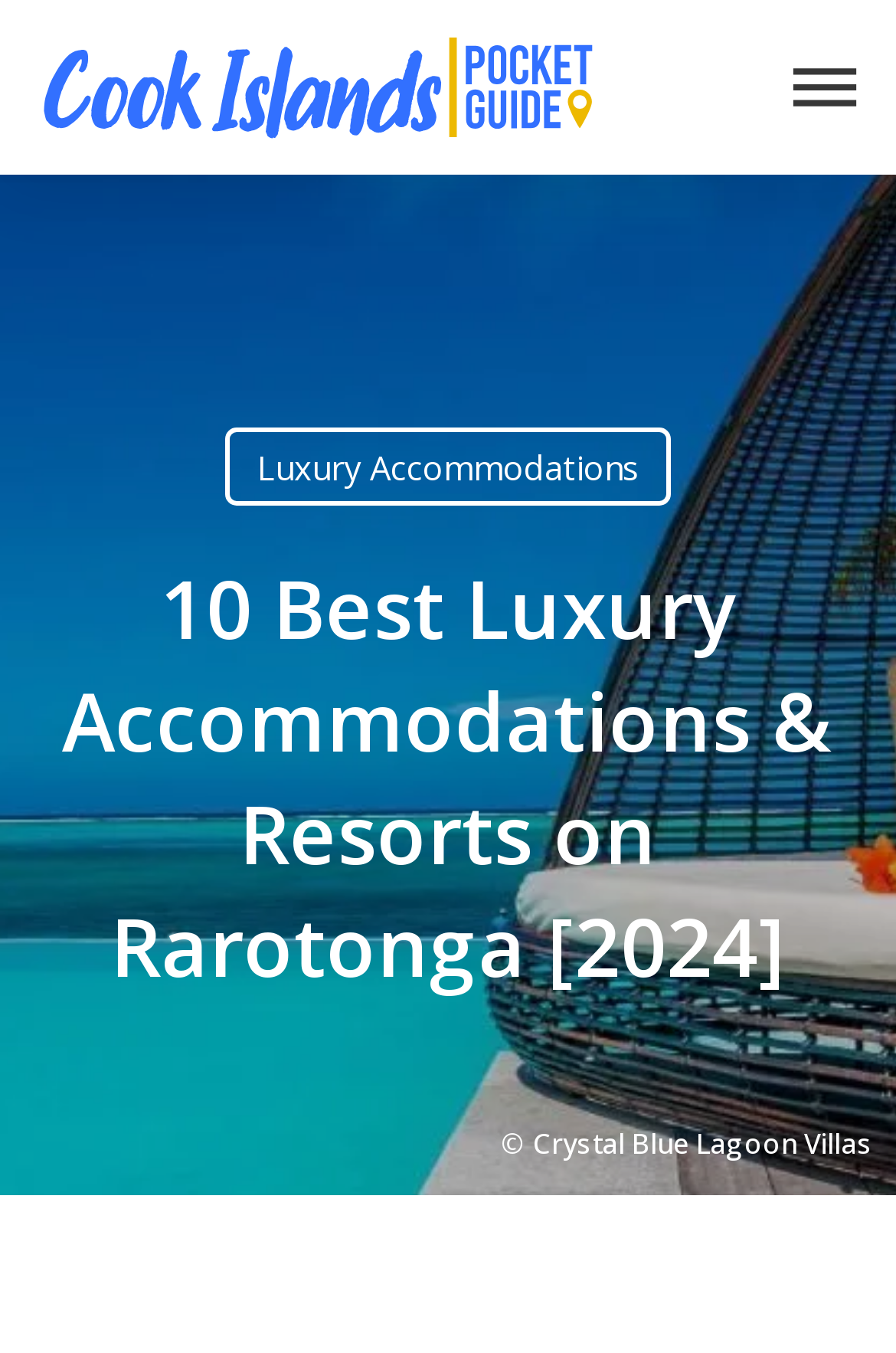Find the bounding box coordinates of the clickable region needed to perform the following instruction: "Visit the About Us page". The coordinates should be provided as four float numbers between 0 and 1, i.e., [left, top, right, bottom].

[0.478, 0.817, 0.742, 0.868]